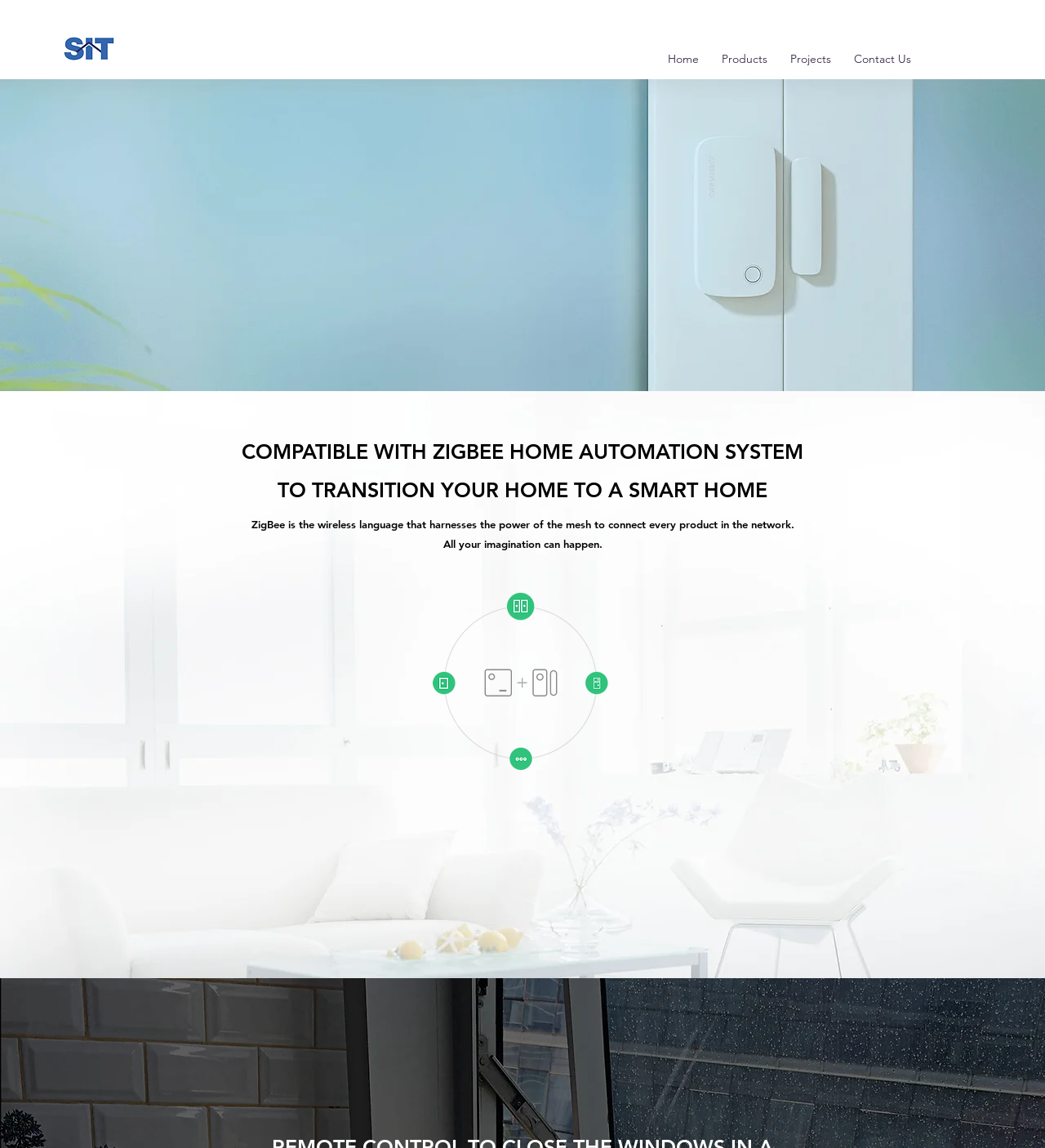Please respond to the question using a single word or phrase:
What is the theme of the images on the webpage?

Door and window